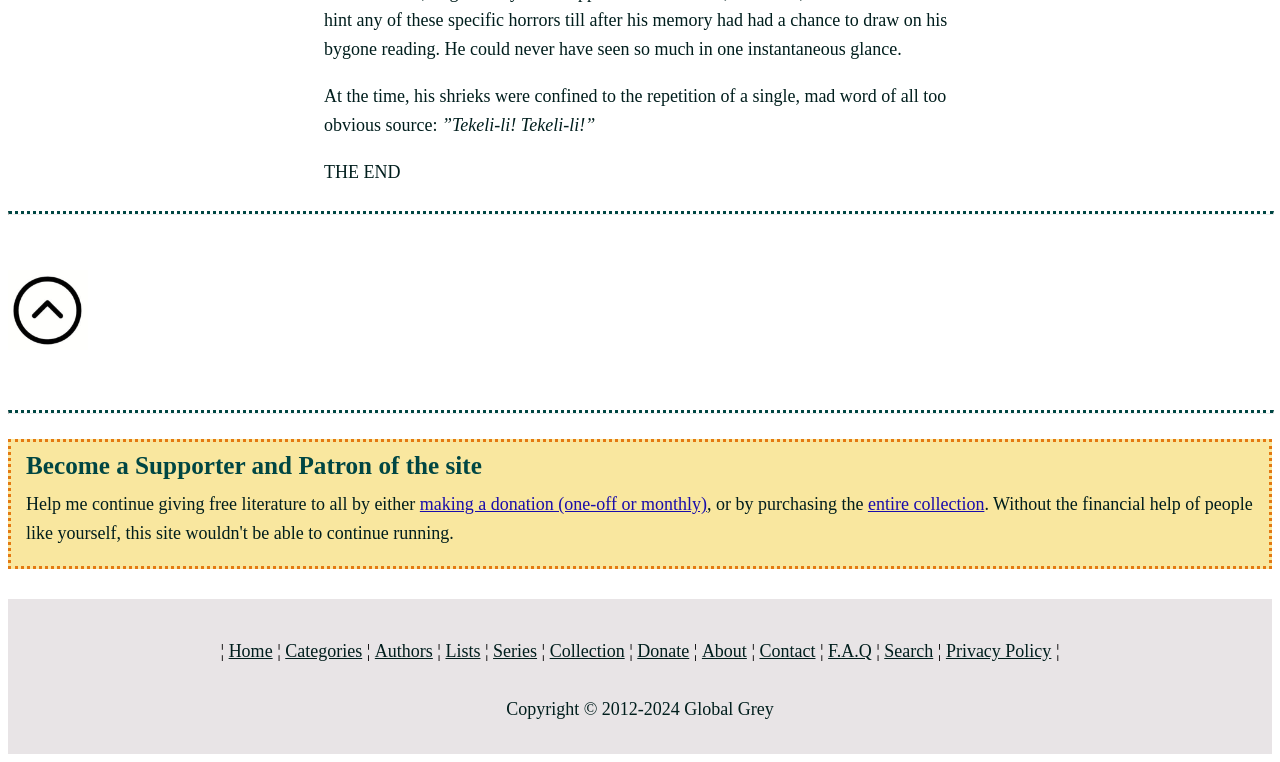Identify the bounding box coordinates for the element you need to click to achieve the following task: "Go to home page". Provide the bounding box coordinates as four float numbers between 0 and 1, in the form [left, top, right, bottom].

[0.179, 0.841, 0.213, 0.868]